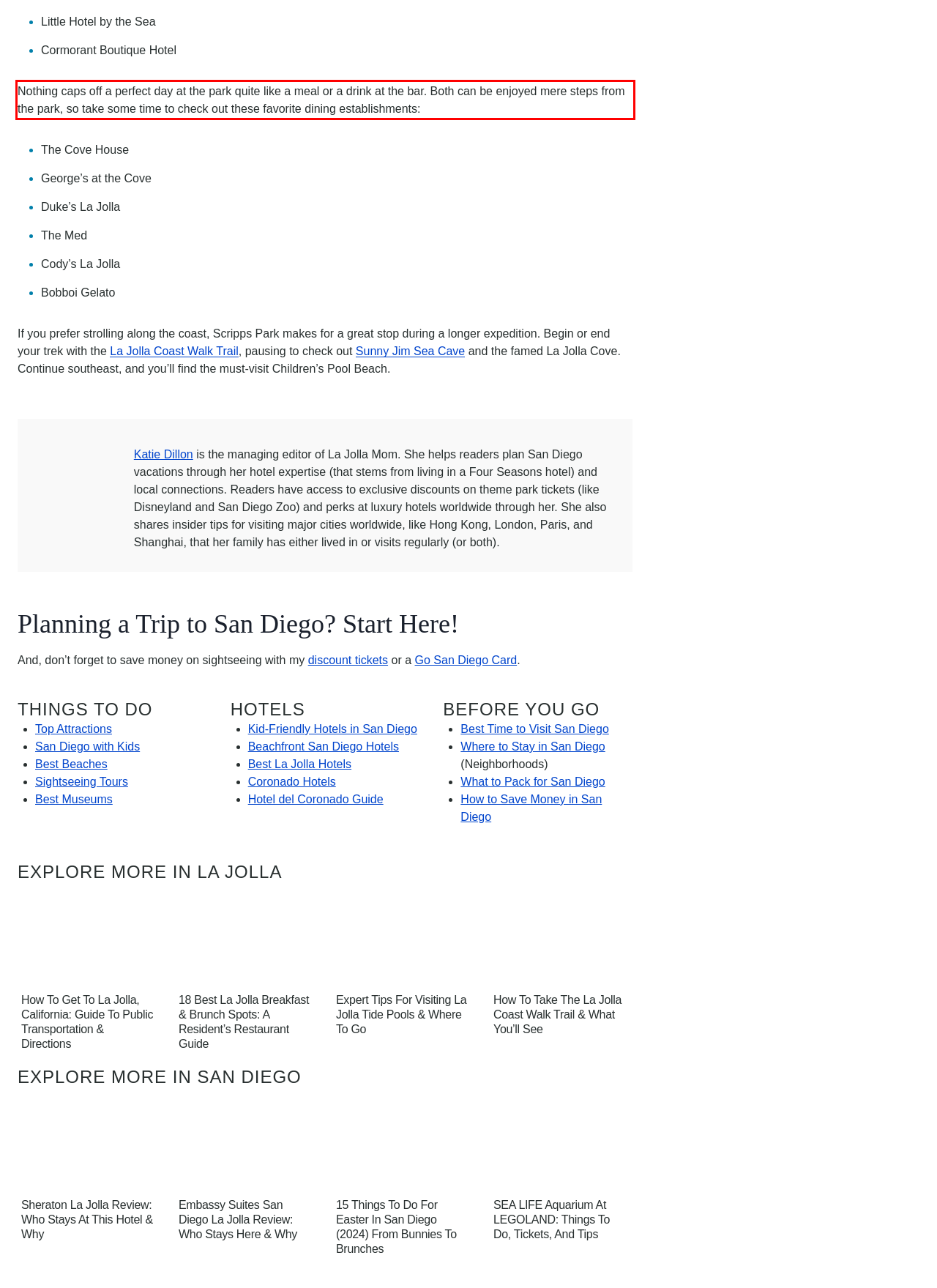Locate the red bounding box in the provided webpage screenshot and use OCR to determine the text content inside it.

Nothing caps off a perfect day at the park quite like a meal or a drink at the bar. Both can be enjoyed mere steps from the park, so take some time to check out these favorite dining establishments: